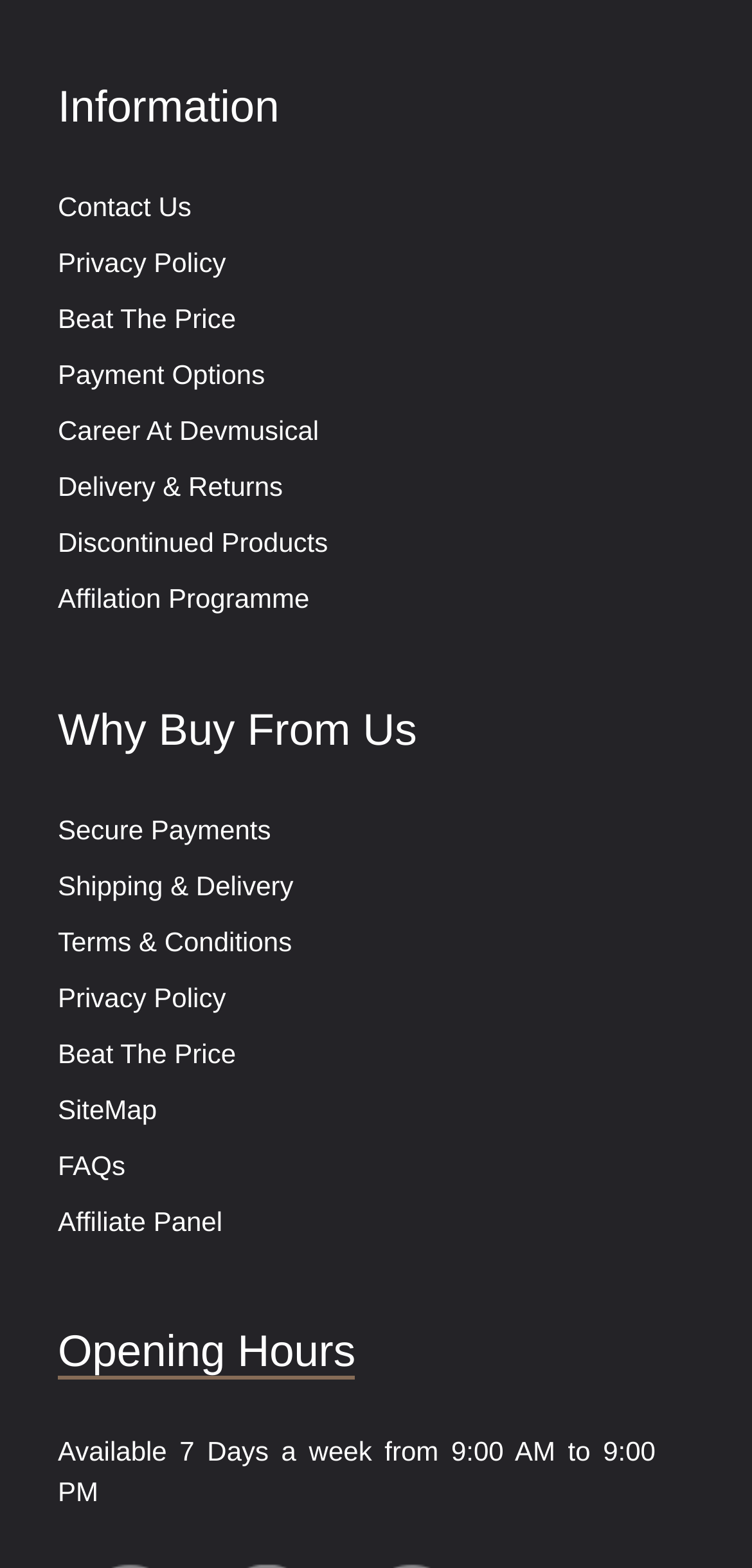Determine the bounding box coordinates of the clickable element necessary to fulfill the instruction: "Learn about privacy policy". Provide the coordinates as four float numbers within the 0 to 1 range, i.e., [left, top, right, bottom].

[0.077, 0.158, 0.3, 0.178]